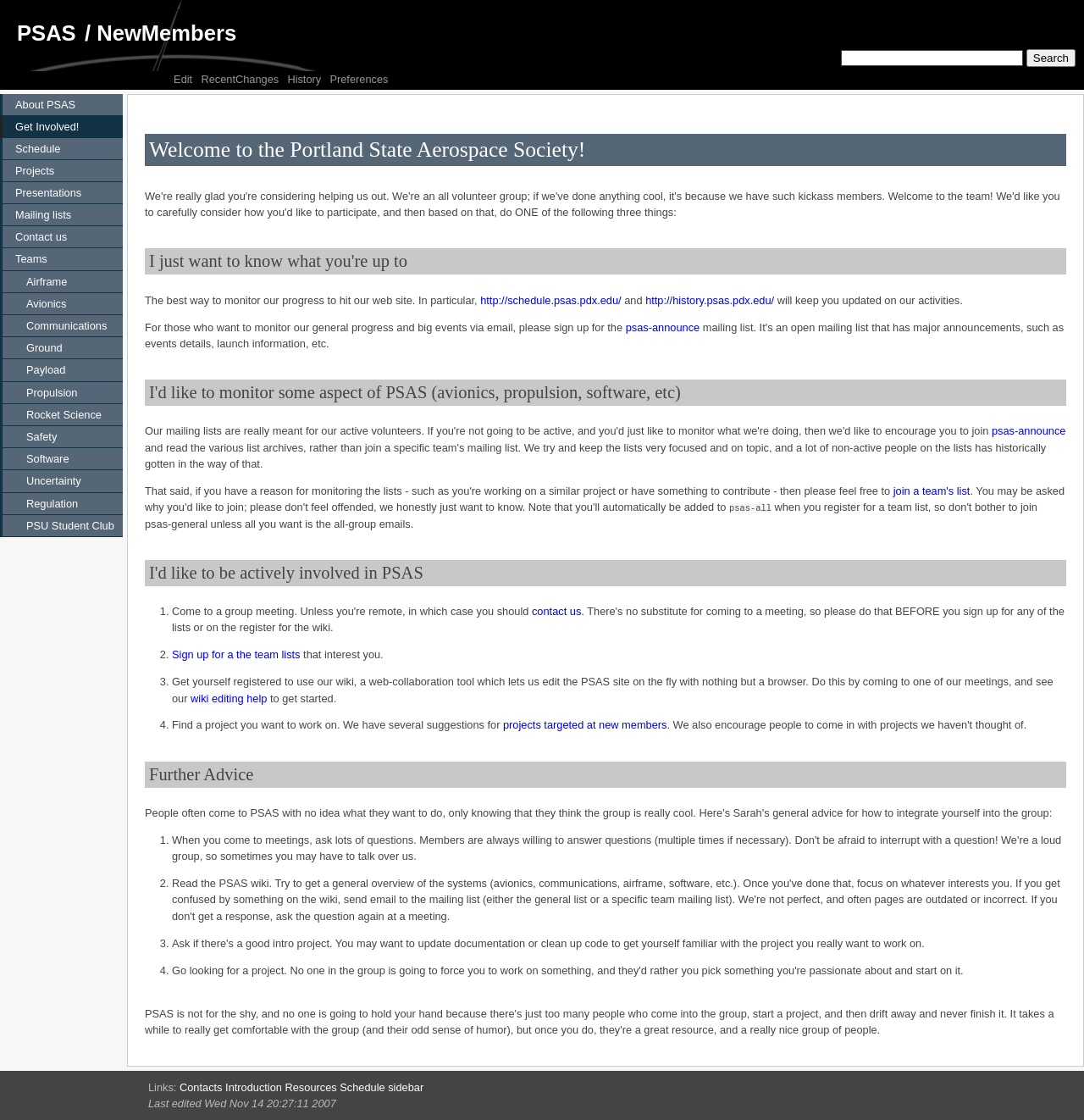What is the name of the society?
Using the image, provide a concise answer in one word or a short phrase.

Portland State Aerospace Society